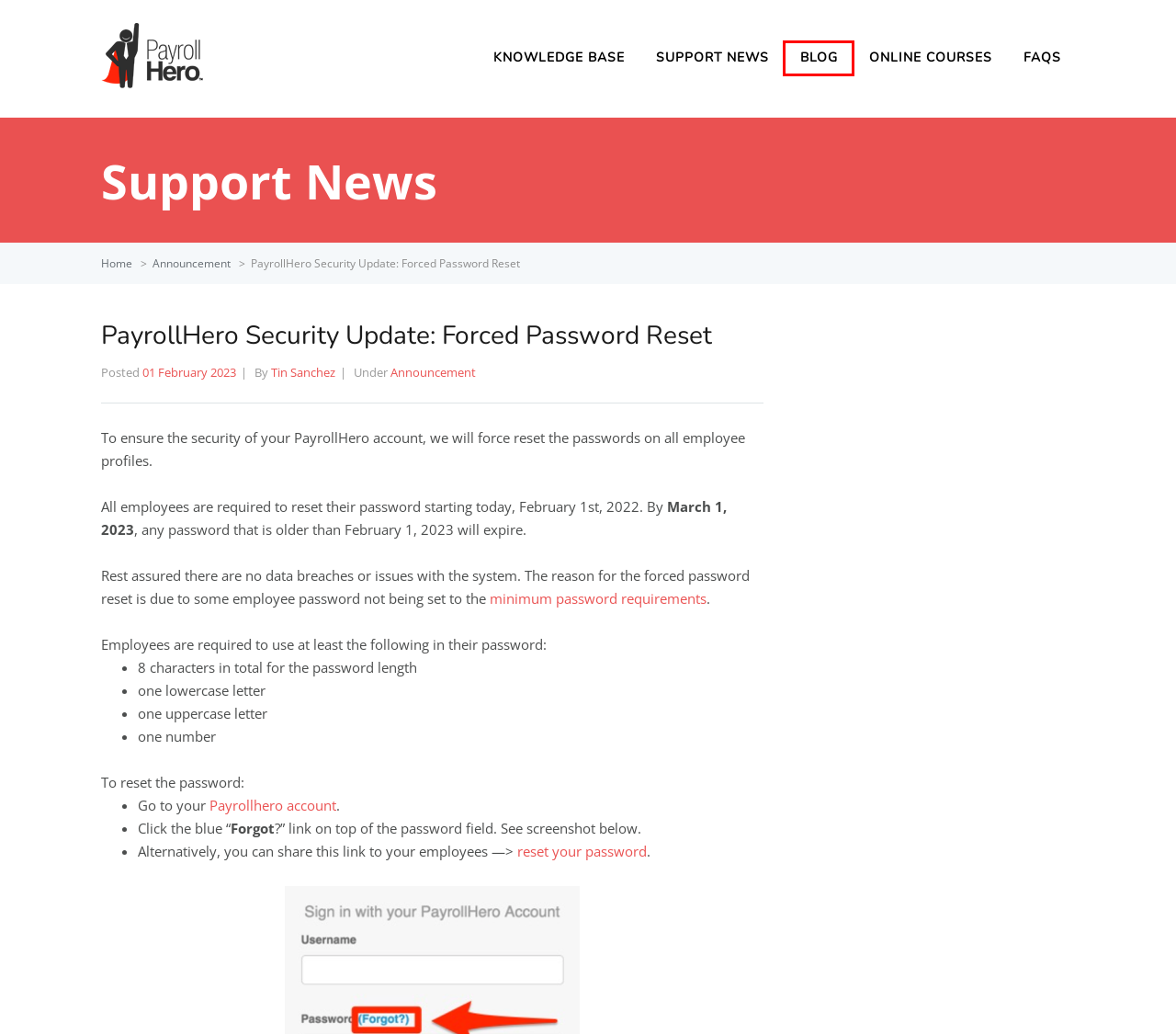Given a webpage screenshot with a UI element marked by a red bounding box, choose the description that best corresponds to the new webpage that will appear after clicking the element. The candidates are:
A. Blog of PayrollHero
B. PayrollHero Support – PayrollHero Support
C. Announcement – PayrollHero Support
D. PayrollHero.com PTE. LTD.
E. Support News – PayrollHero Support
F. PayrollHero Password Policy Updates – PayrollHero Support
G. PayrollHero
H. Tin Sanchez – PayrollHero Support

A